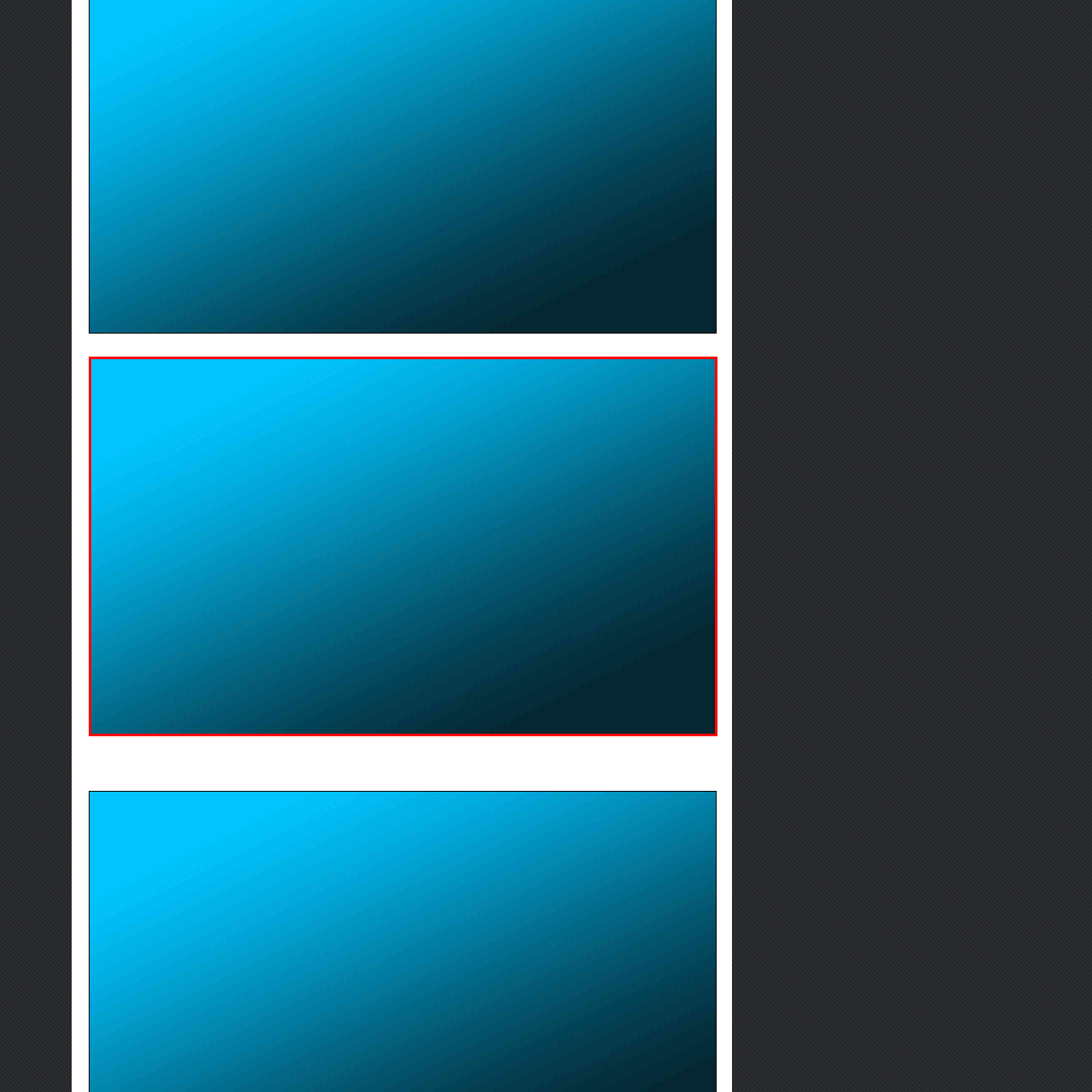Focus on the image surrounded by the red bounding box, please answer the following question using a single word or phrase: What is the primary function of the lamp?

Lighting fixture